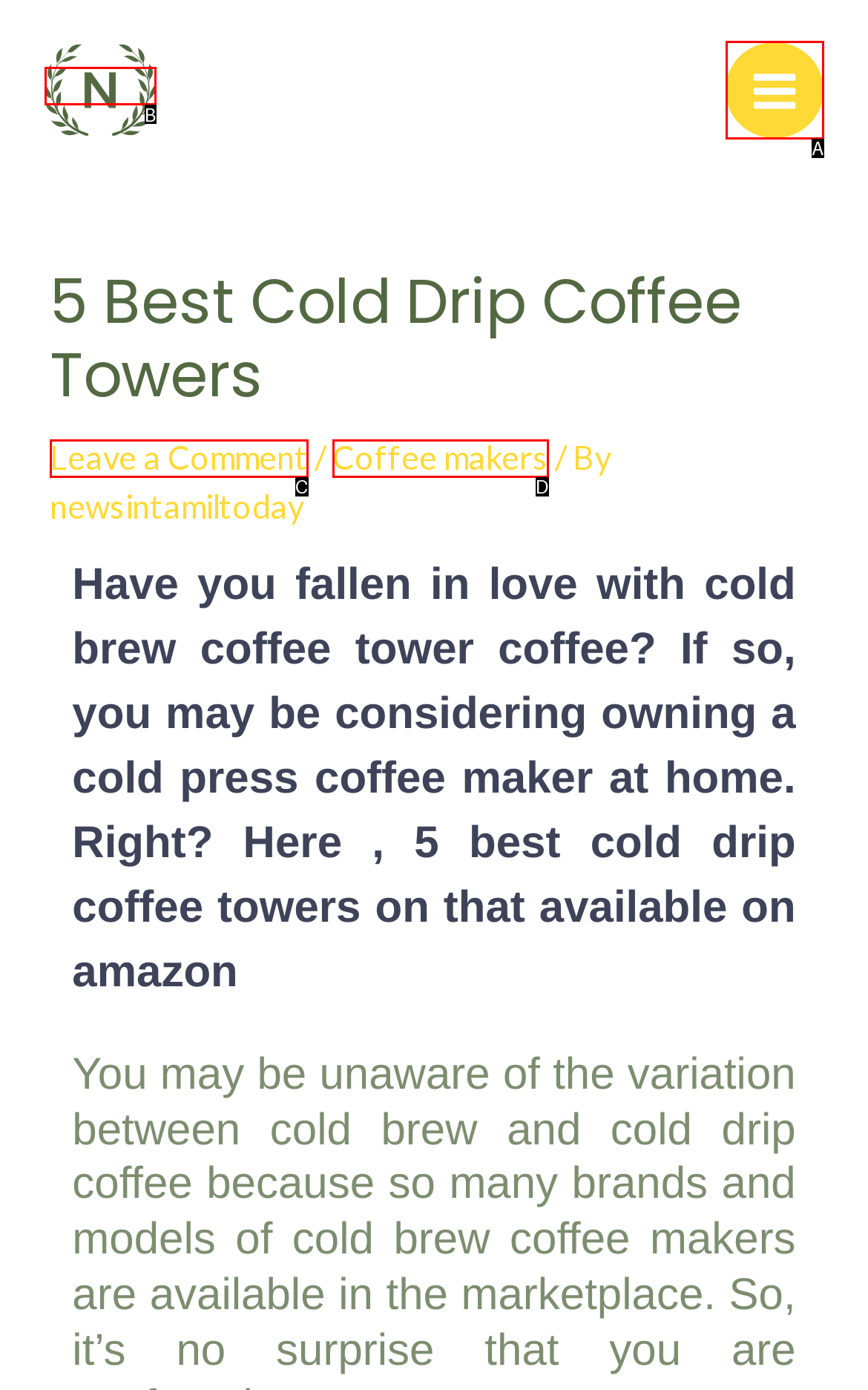Using the provided description: Coffee makers, select the HTML element that corresponds to it. Indicate your choice with the option's letter.

D